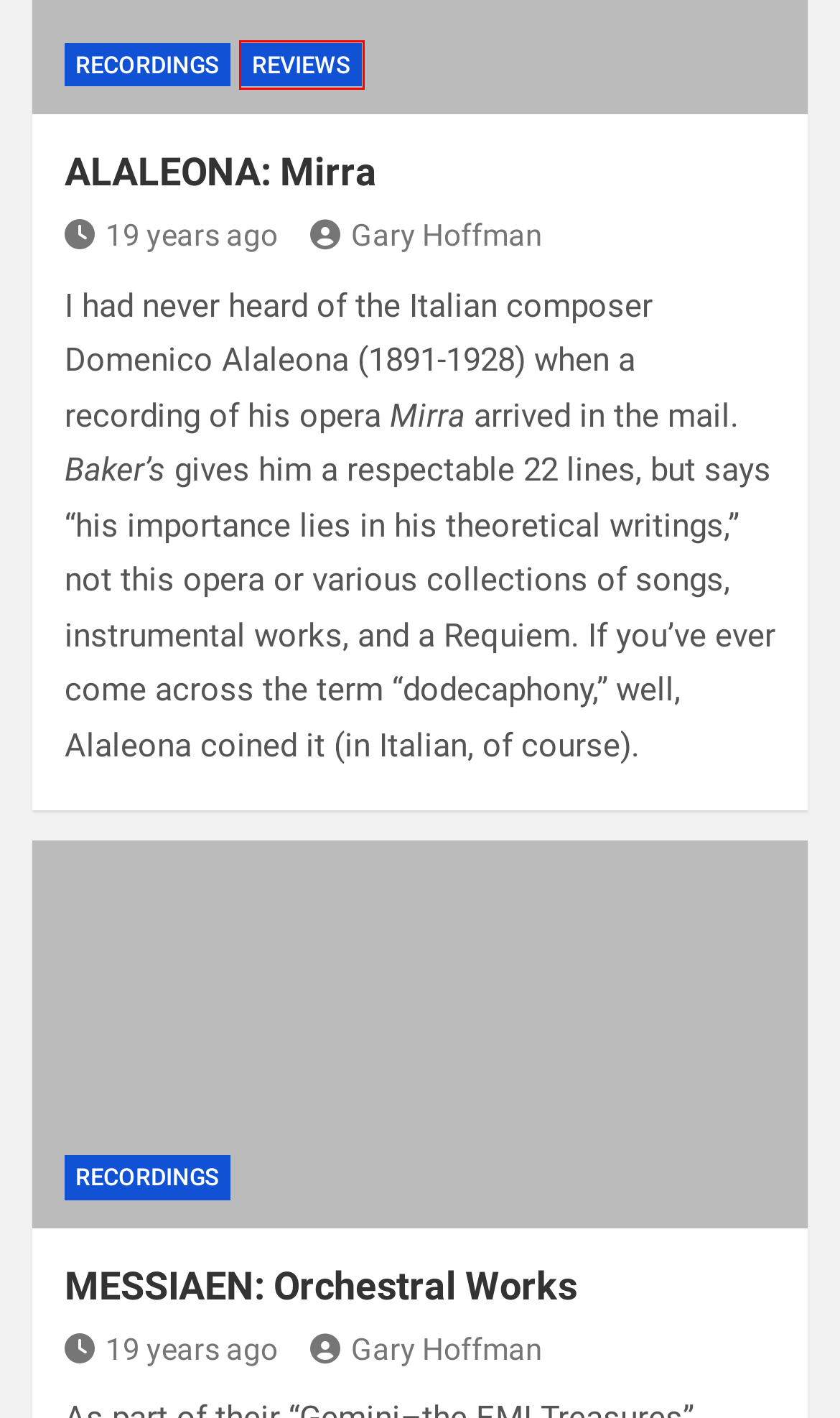Look at the screenshot of a webpage, where a red bounding box highlights an element. Select the best description that matches the new webpage after clicking the highlighted element. Here are the candidates:
A. Recordings – Opera Today
B. News – Opera Today
C. Marco Polo Film Classics, Part I – Opera Today
D. Reviews – Opera Today
E. ALALEONA: Mirra – Opera Today
F. Michieletto’s “Camping Così” returns to the New National Theatre Tokyo – Opera Today
G. MESSIAEN: Orchestral Works – Opera Today
H. RABAUD: Marouf, Savetier du Caire – Opera Today

D